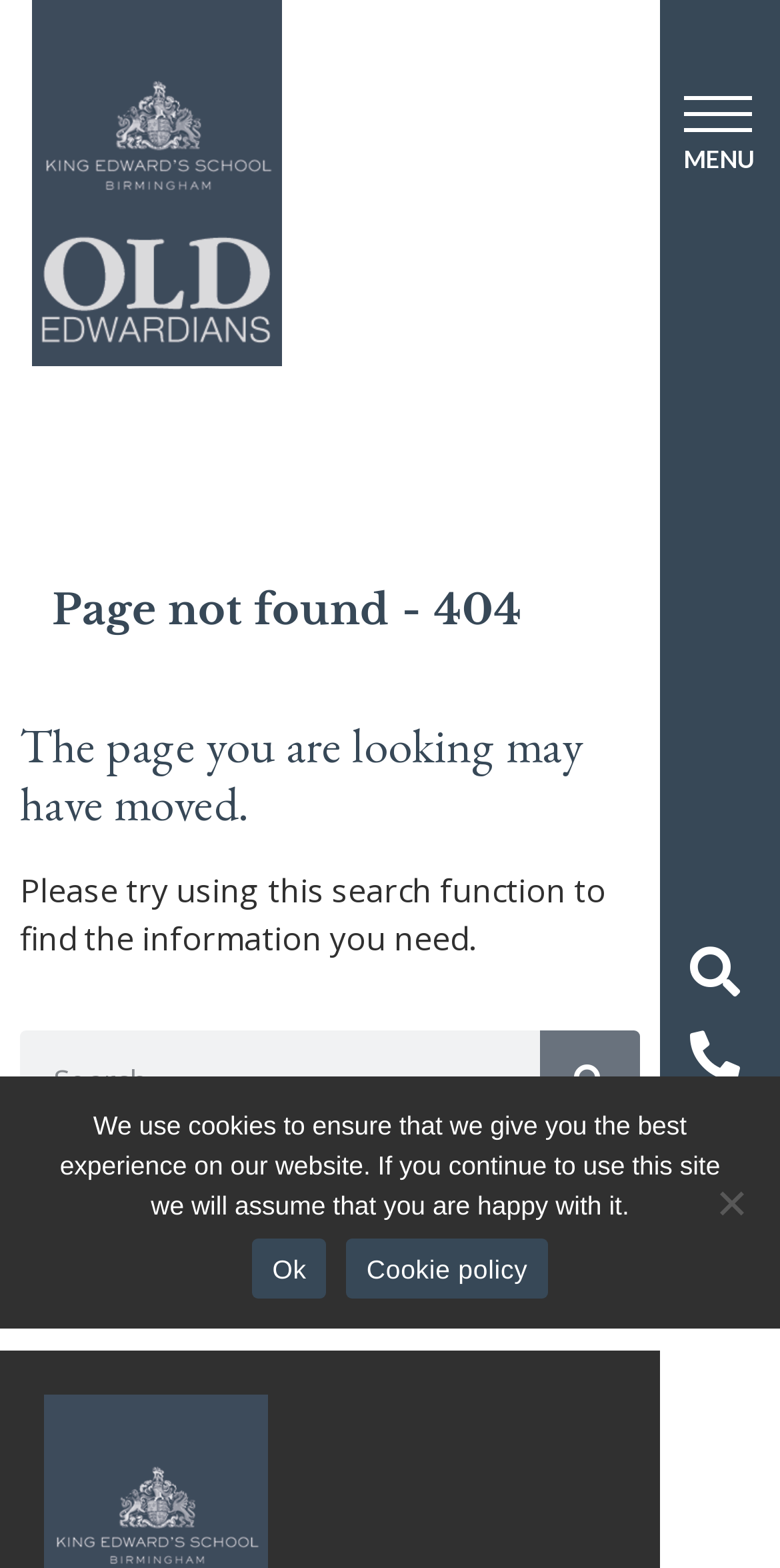What is the purpose of the search function?
Examine the image closely and answer the question with as much detail as possible.

The search function is provided on the page with a prompt 'Please try using this search function to find the information you need', which implies that its purpose is to help users find the information they are looking for.